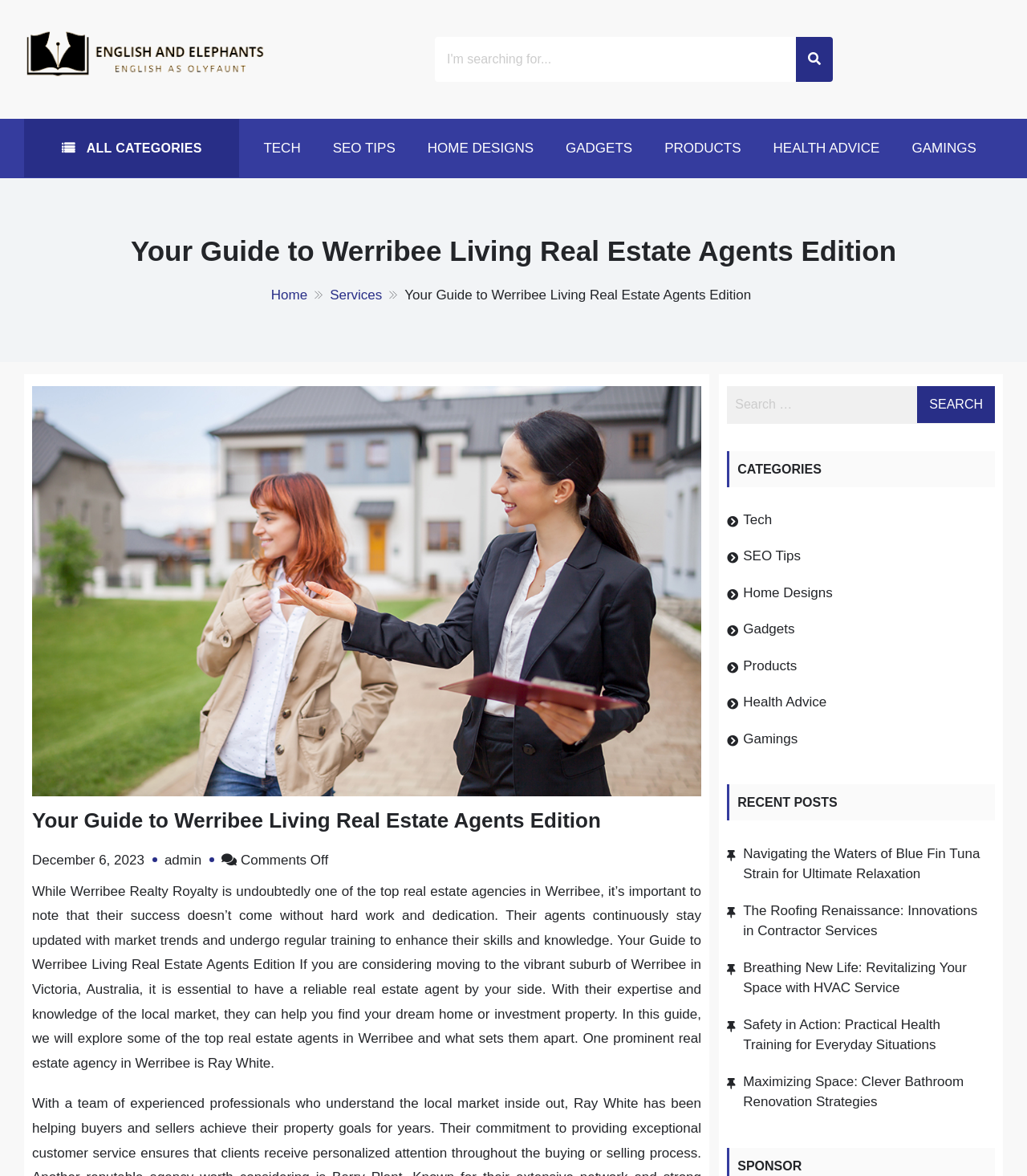How many categories are listed?
Using the image, respond with a single word or phrase.

9